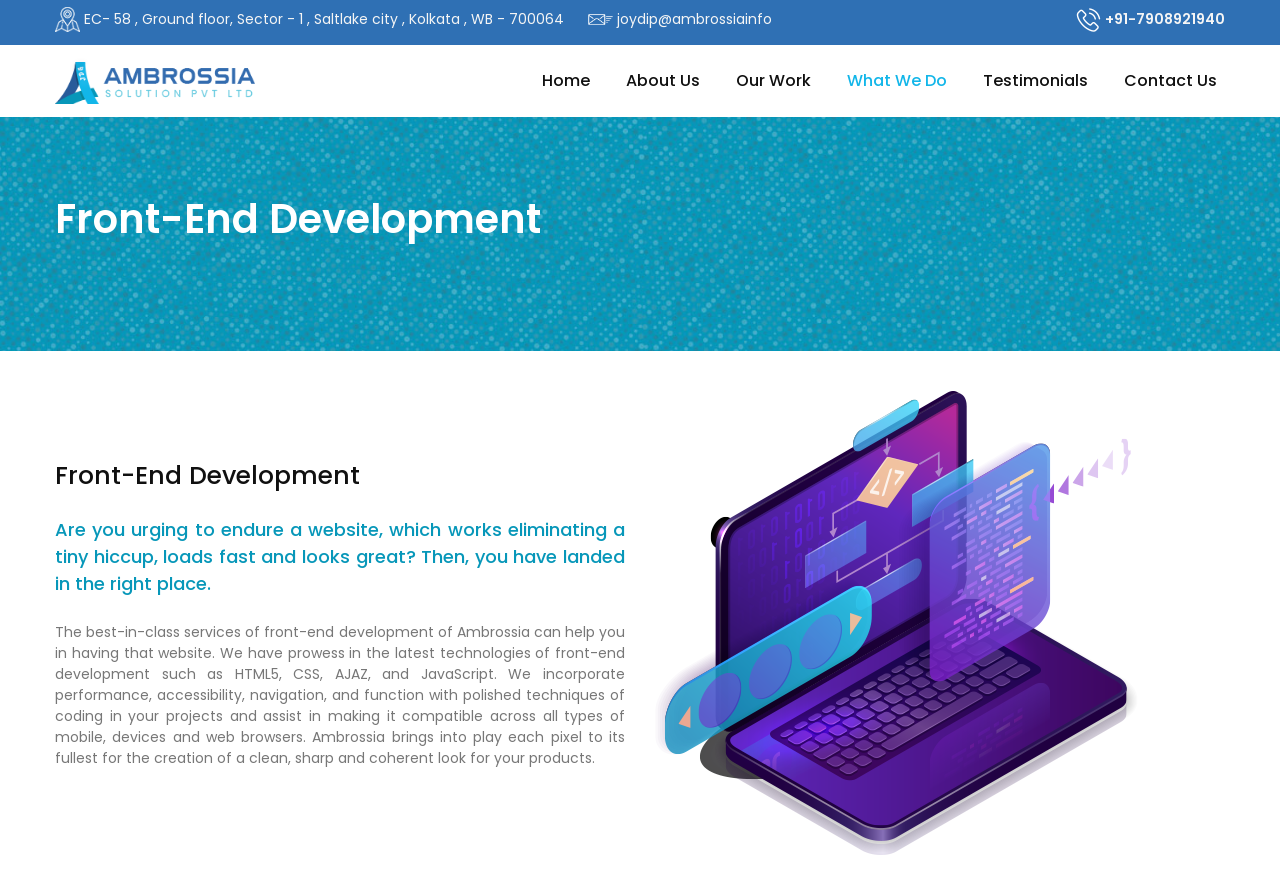Select the bounding box coordinates of the element I need to click to carry out the following instruction: "Explore the 'Categories' section".

None